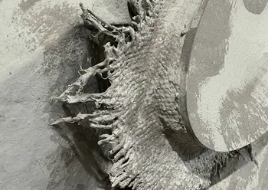Respond to the question with just a single word or phrase: 
Where is the exhibition taking place?

London